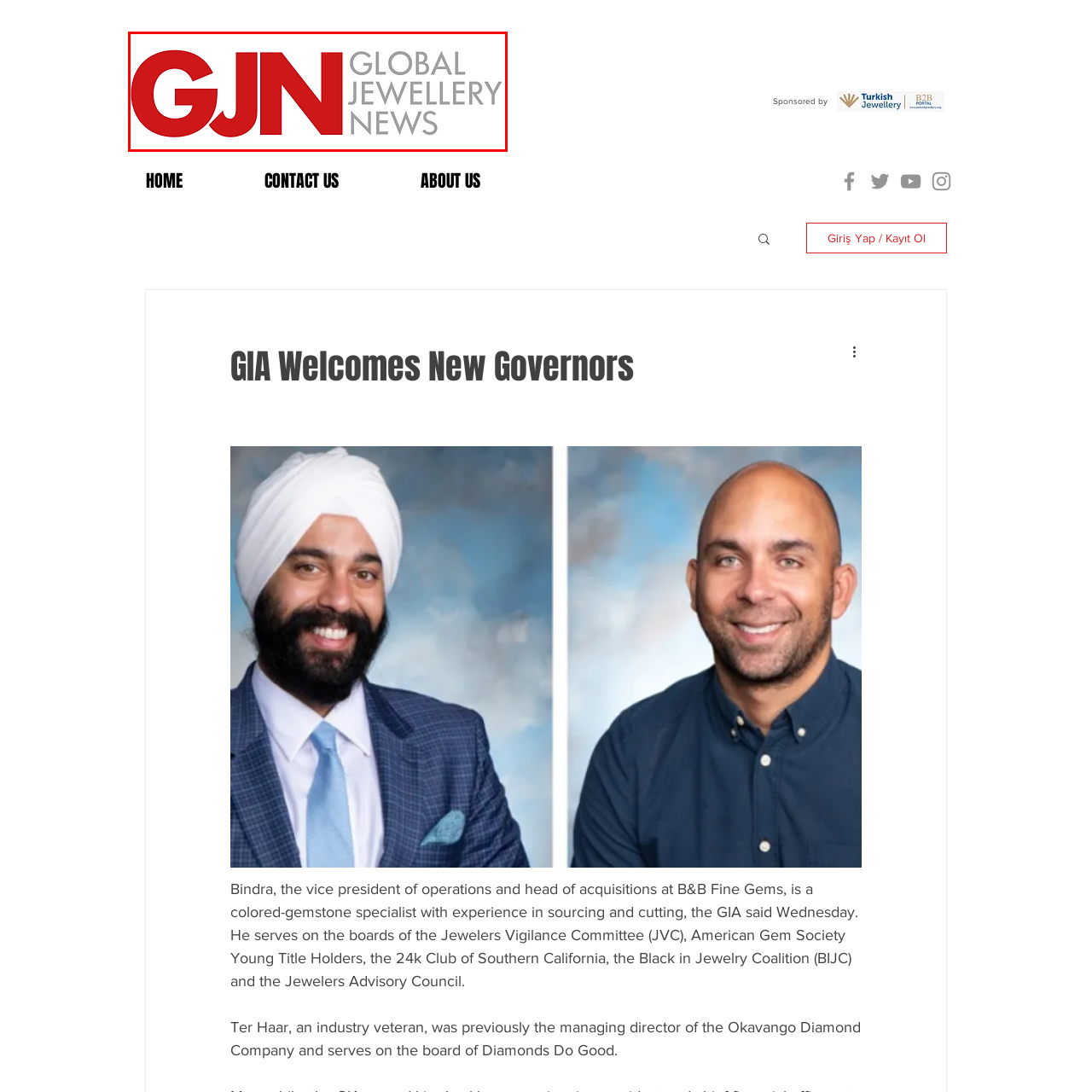Provide a comprehensive description of the image highlighted within the red bounding box.

The image features the logo of "GJN," which stands for Global Jewellery News. The logo prominently displays the letters "GJN" in a bold red font, symbolizing strength and visibility, while the words "GLOBAL JEWELLERY NEWS" appear in a sleek gray typeface, conveying a sense of modernity and professionalism. This visual design effectively captures the essence of the organization, which focuses on providing the latest news and updates in the jewellery industry. The contrast between the red and gray elements enhances the logo's readability and impact, making it a recognizable symbol within the sector.